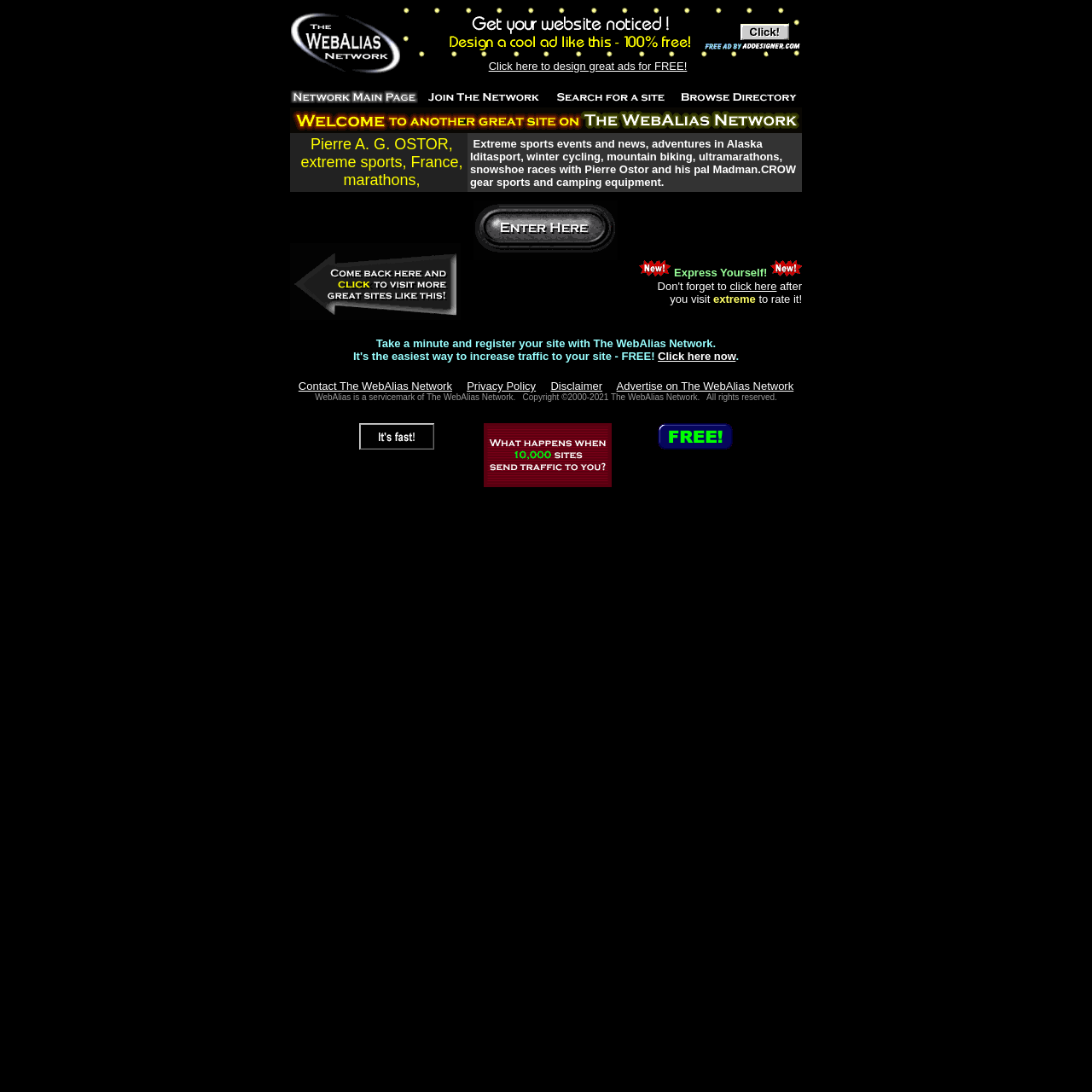Please determine the bounding box of the UI element that matches this description: Contact The WebAlias Network. The coordinates should be given as (top-left x, top-left y, bottom-right x, bottom-right y), with all values between 0 and 1.

[0.273, 0.348, 0.414, 0.359]